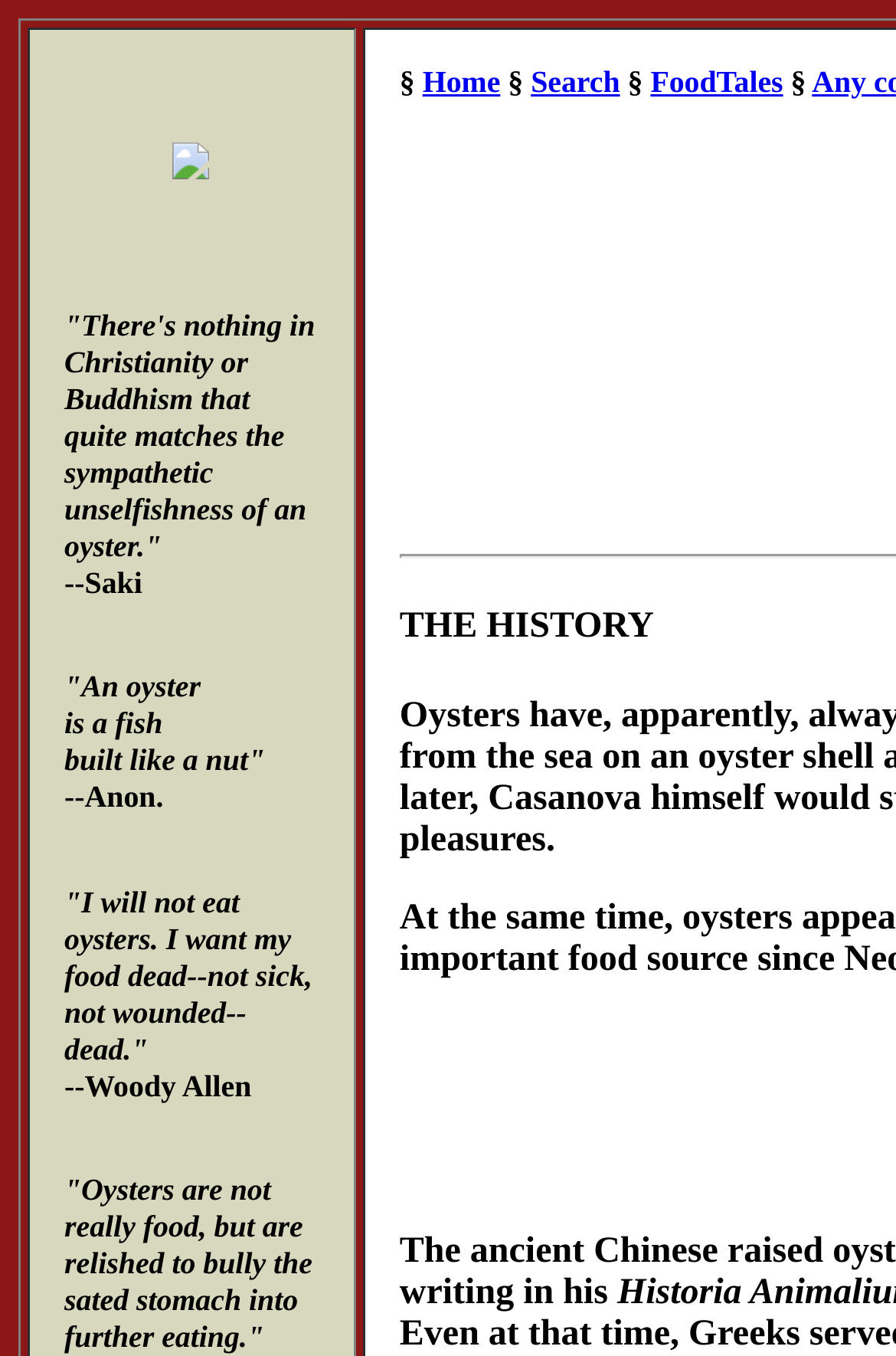For the given element description FoodTales, determine the bounding box coordinates of the UI element. The coordinates should follow the format (top-left x, top-left y, bottom-right x, bottom-right y) and be within the range of 0 to 1.

[0.726, 0.047, 0.874, 0.073]